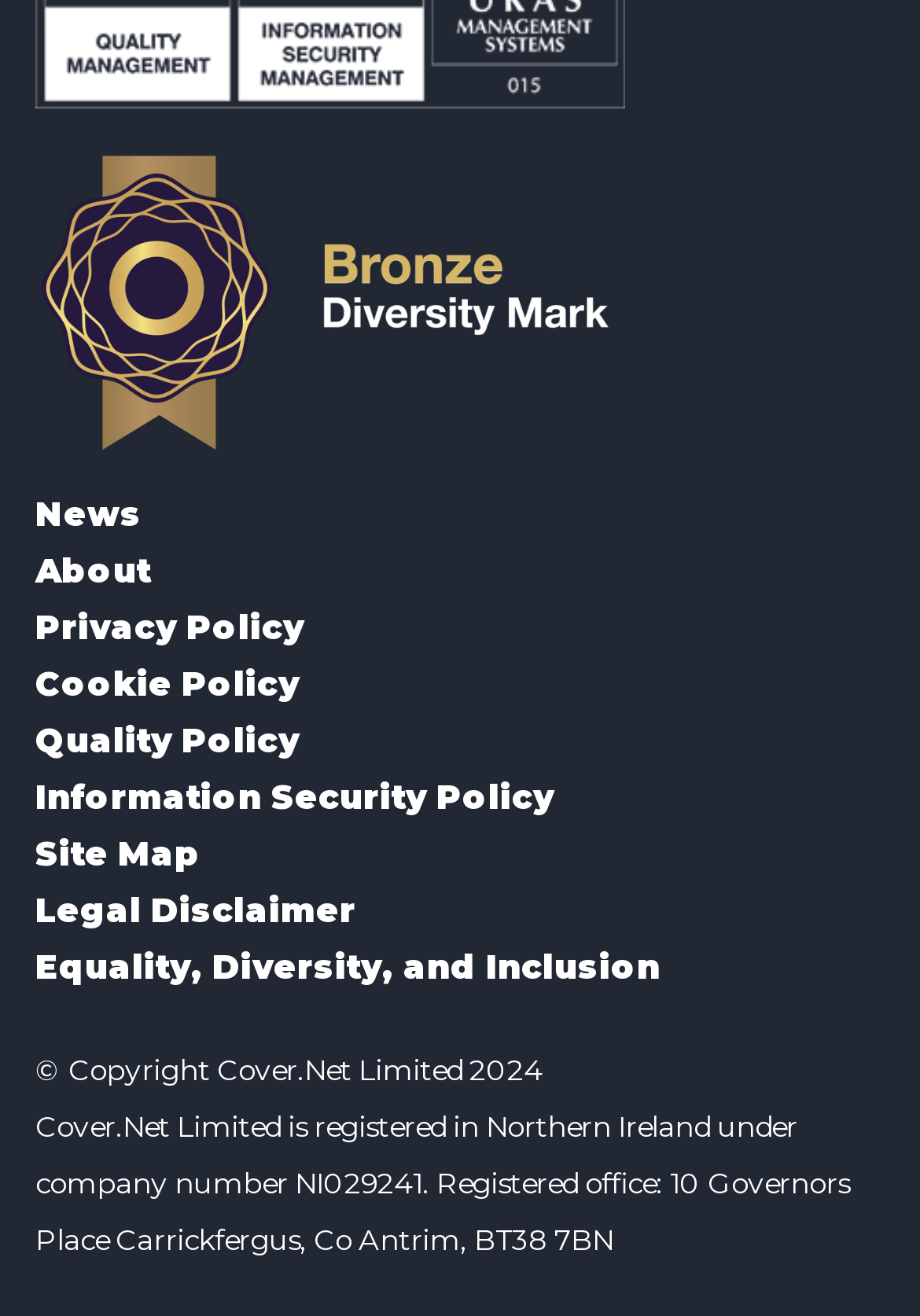What is the year of copyright?
Observe the image and answer the question with a one-word or short phrase response.

2024